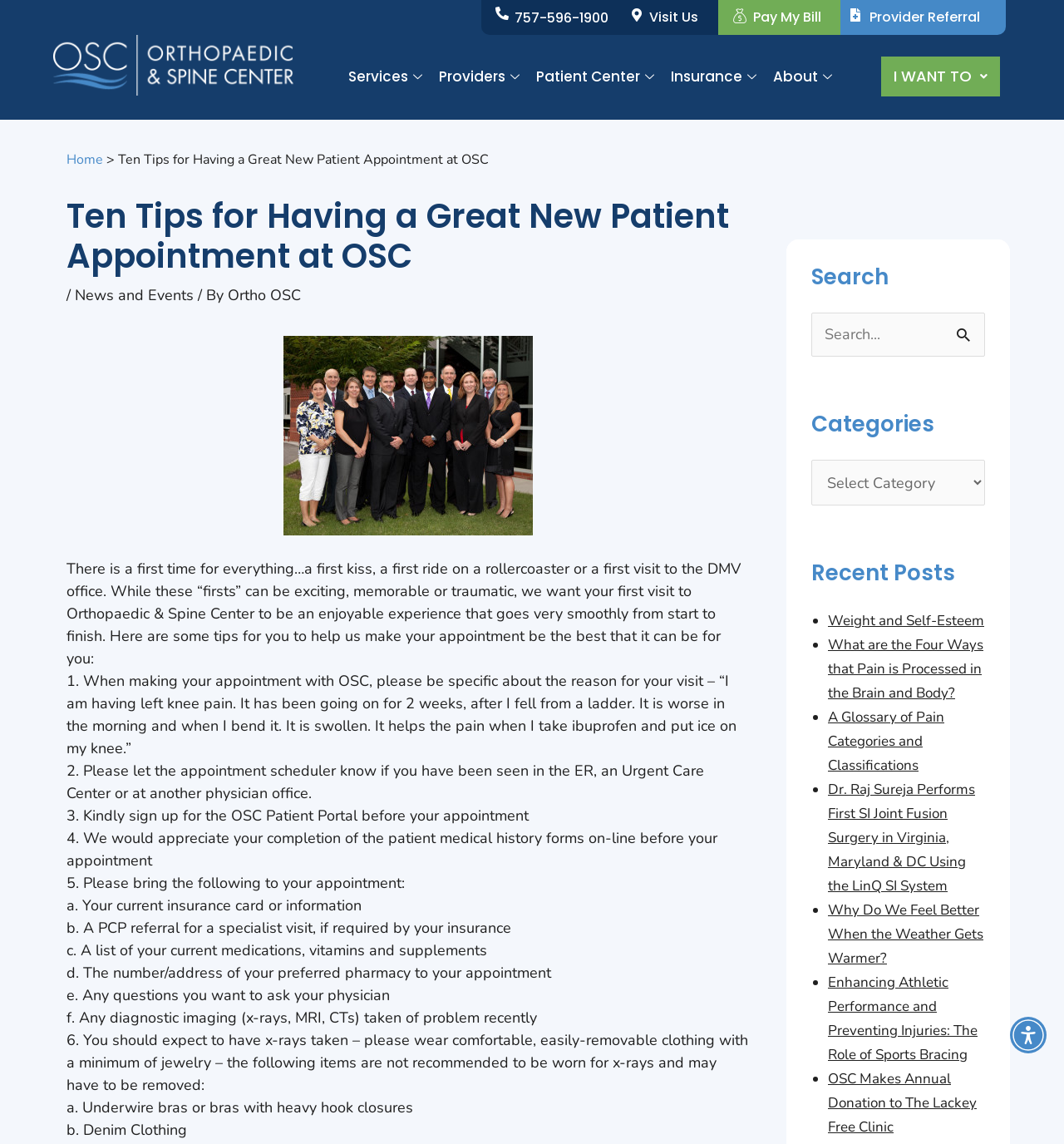Locate the bounding box coordinates of the area you need to click to fulfill this instruction: 'Visit the 'Pay My Bill' page'. The coordinates must be in the form of four float numbers ranging from 0 to 1: [left, top, right, bottom].

[0.708, 0.007, 0.789, 0.024]